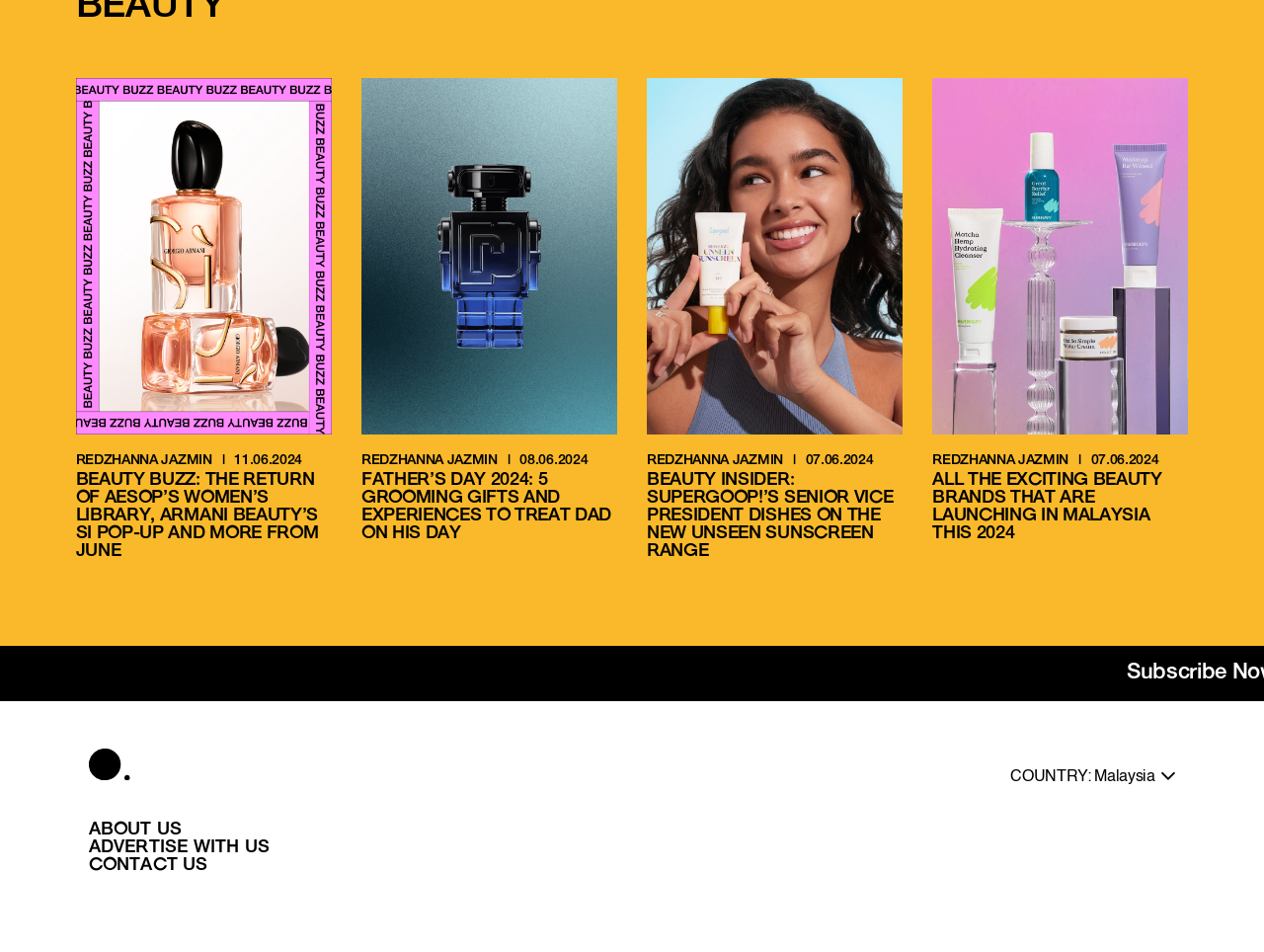Given the element description "COUNTRY: Malaysia" in the screenshot, predict the bounding box coordinates of that UI element.

[0.799, 0.808, 0.93, 0.824]